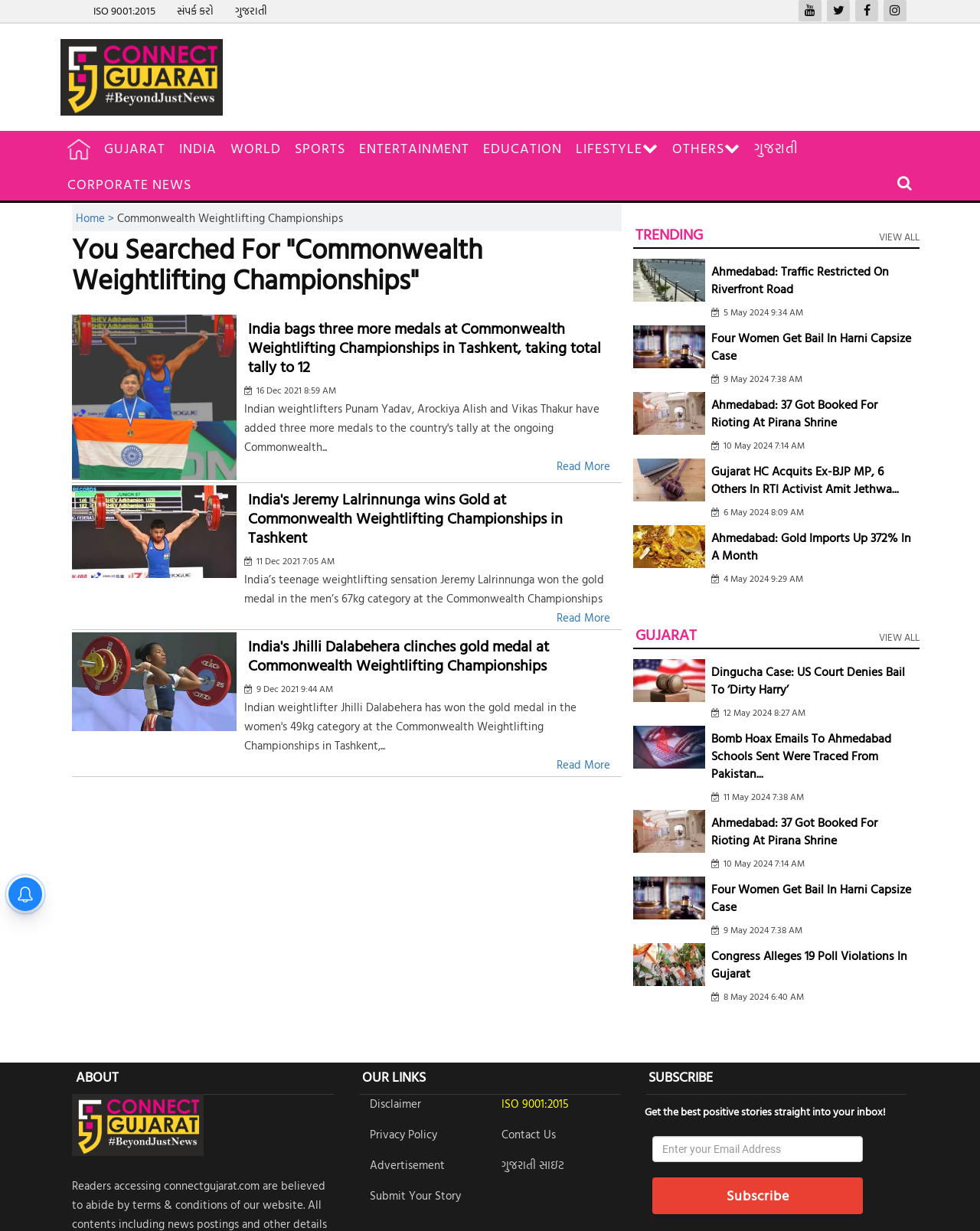Using the information in the image, could you please answer the following question in detail:
What is the name of the Indian weightlifter who won the gold medal?

The answer can be found in the link 'Indias Jeremy Lalrinnunga wins Gold at Commonwealth Weightlifting Championships in Tashkent'.